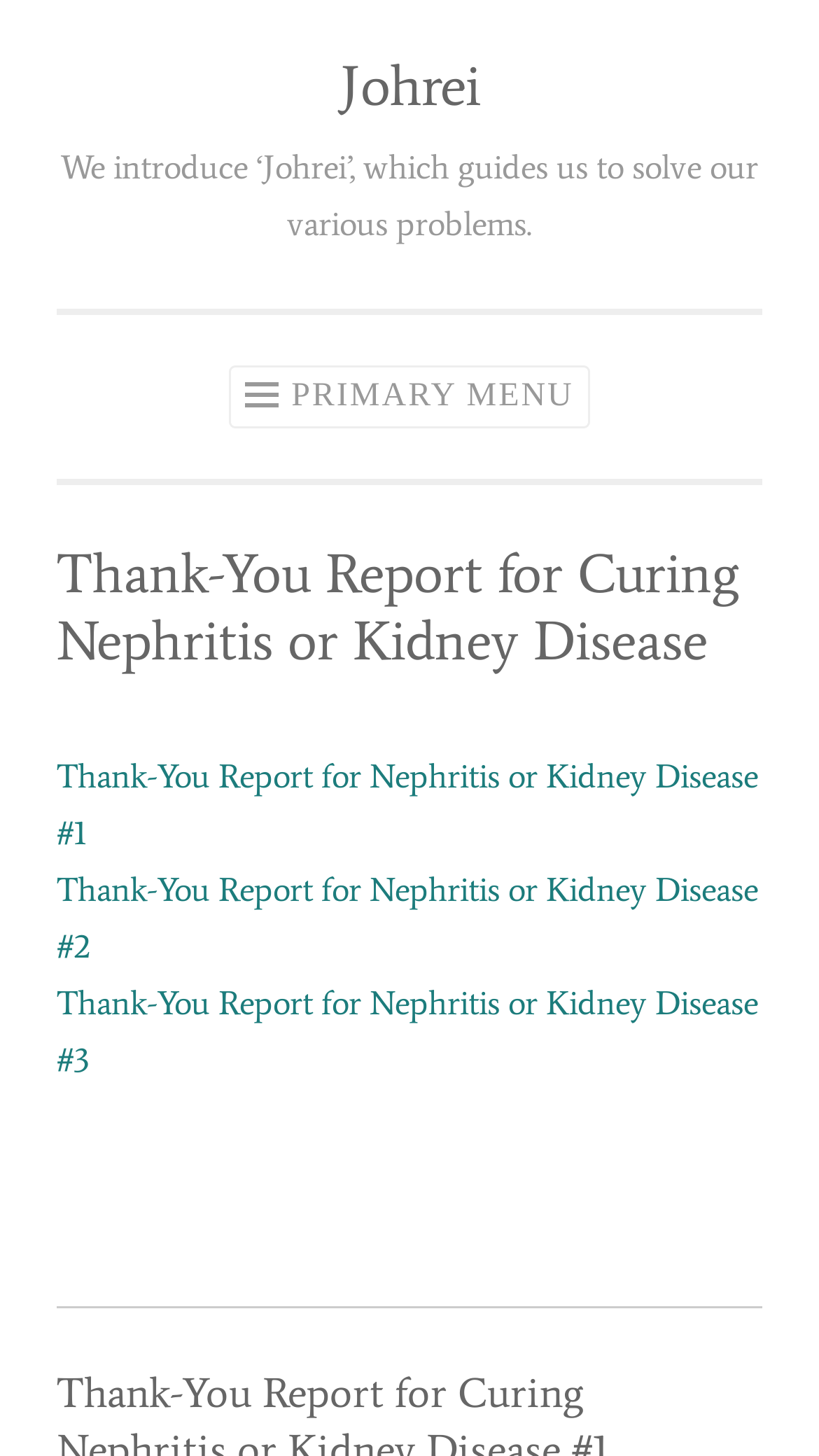Locate the bounding box coordinates of the UI element described by: "Johrei". Provide the coordinates as four float numbers between 0 and 1, formatted as [left, top, right, bottom].

[0.414, 0.035, 0.586, 0.082]